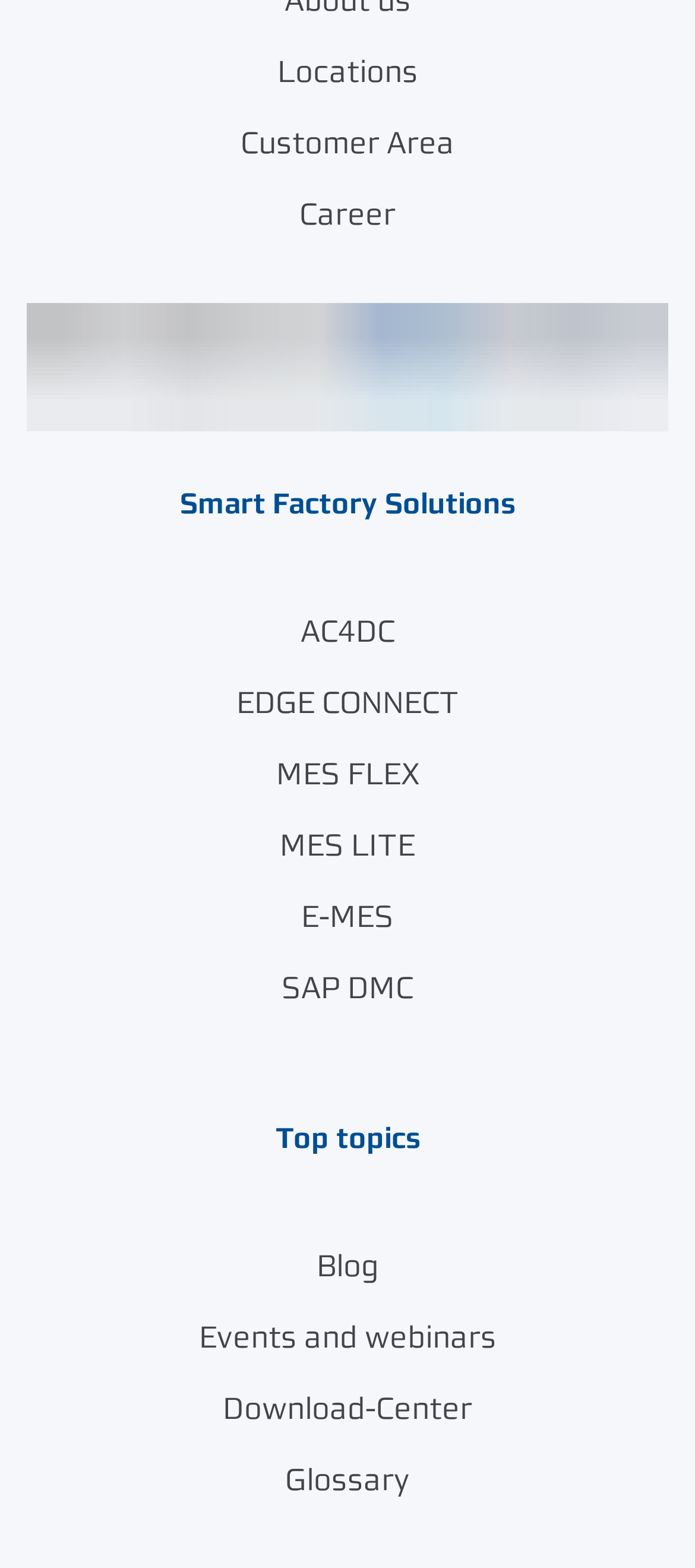Please give a one-word or short phrase response to the following question: 
How many links are hidden in the webpage?

14